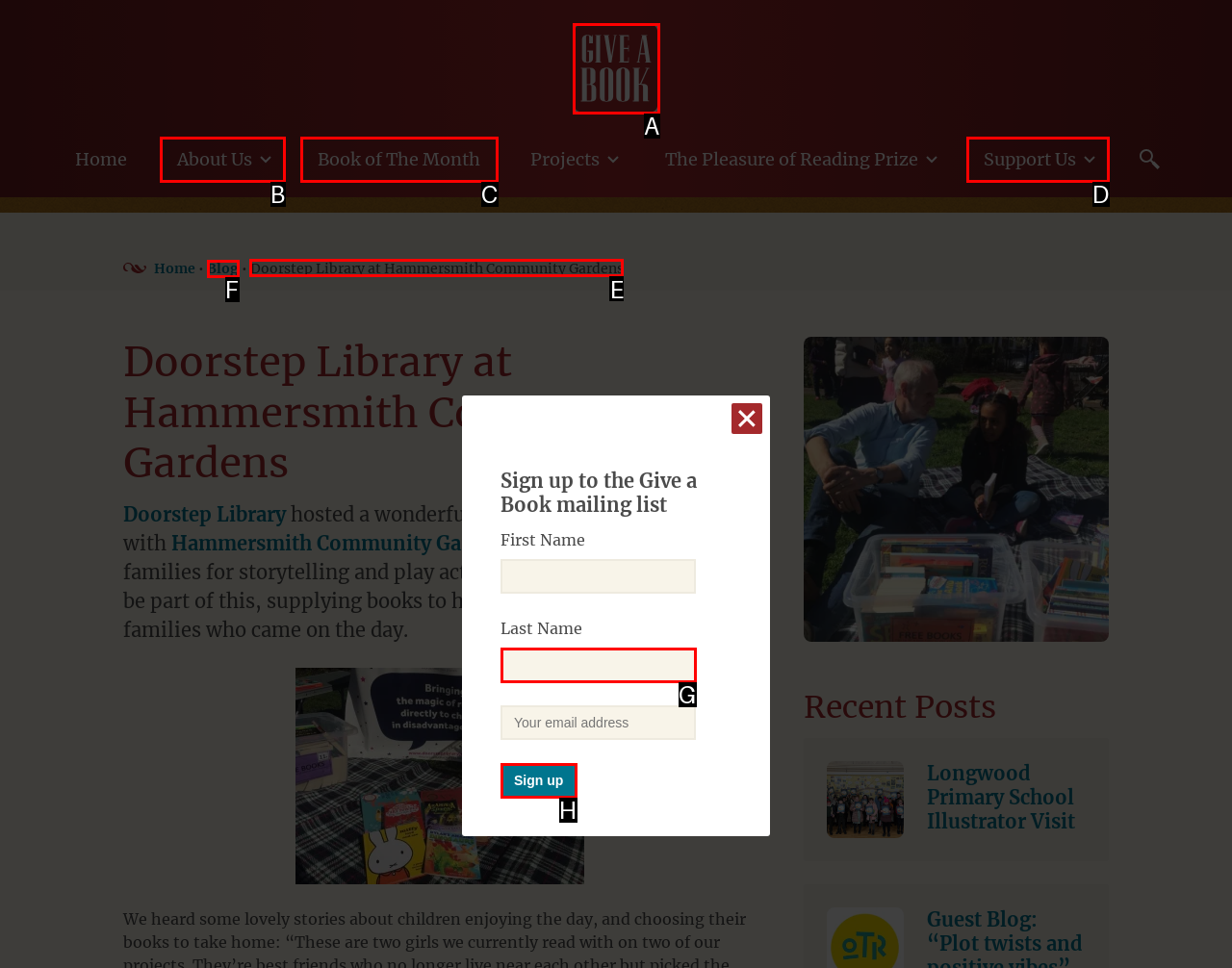What option should I click on to execute the task: Read the 'Doorstep Library at Hammersmith Community Gardens' article? Give the letter from the available choices.

E